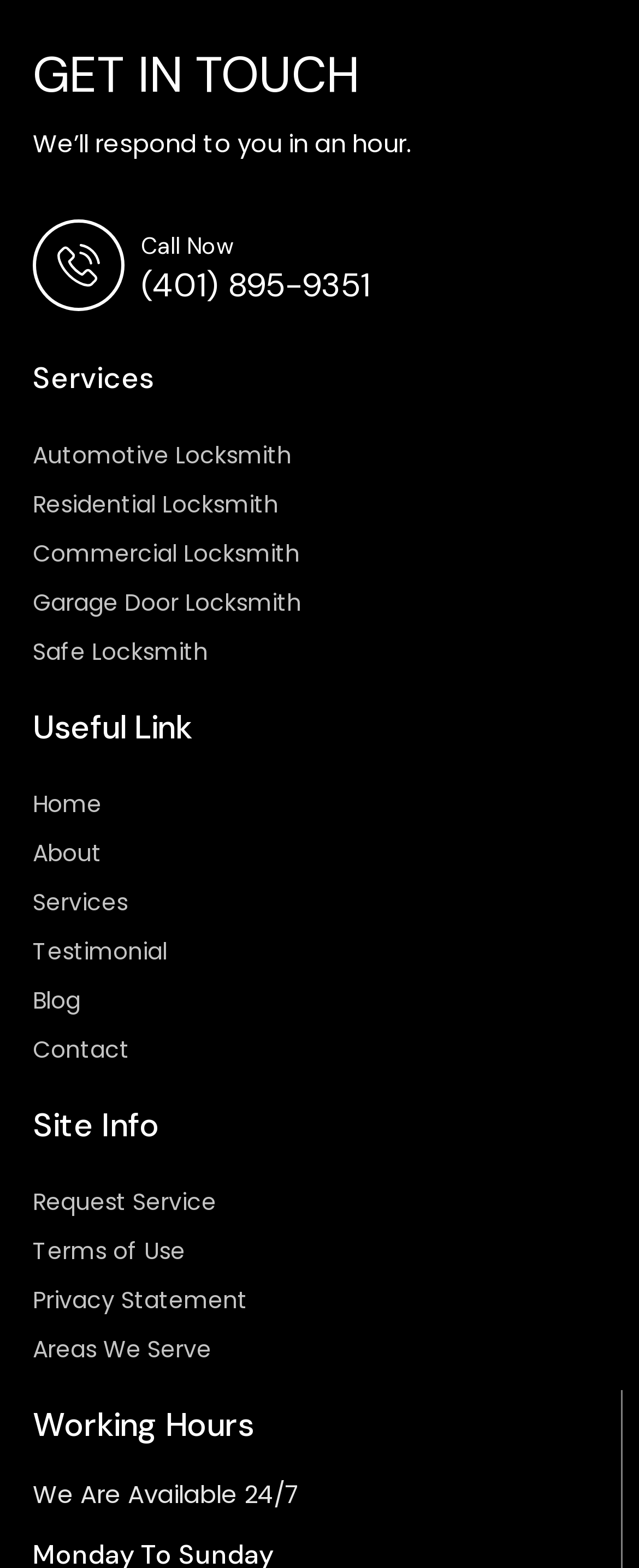Mark the bounding box of the element that matches the following description: "Safe Locksmith".

[0.051, 0.4, 0.949, 0.431]